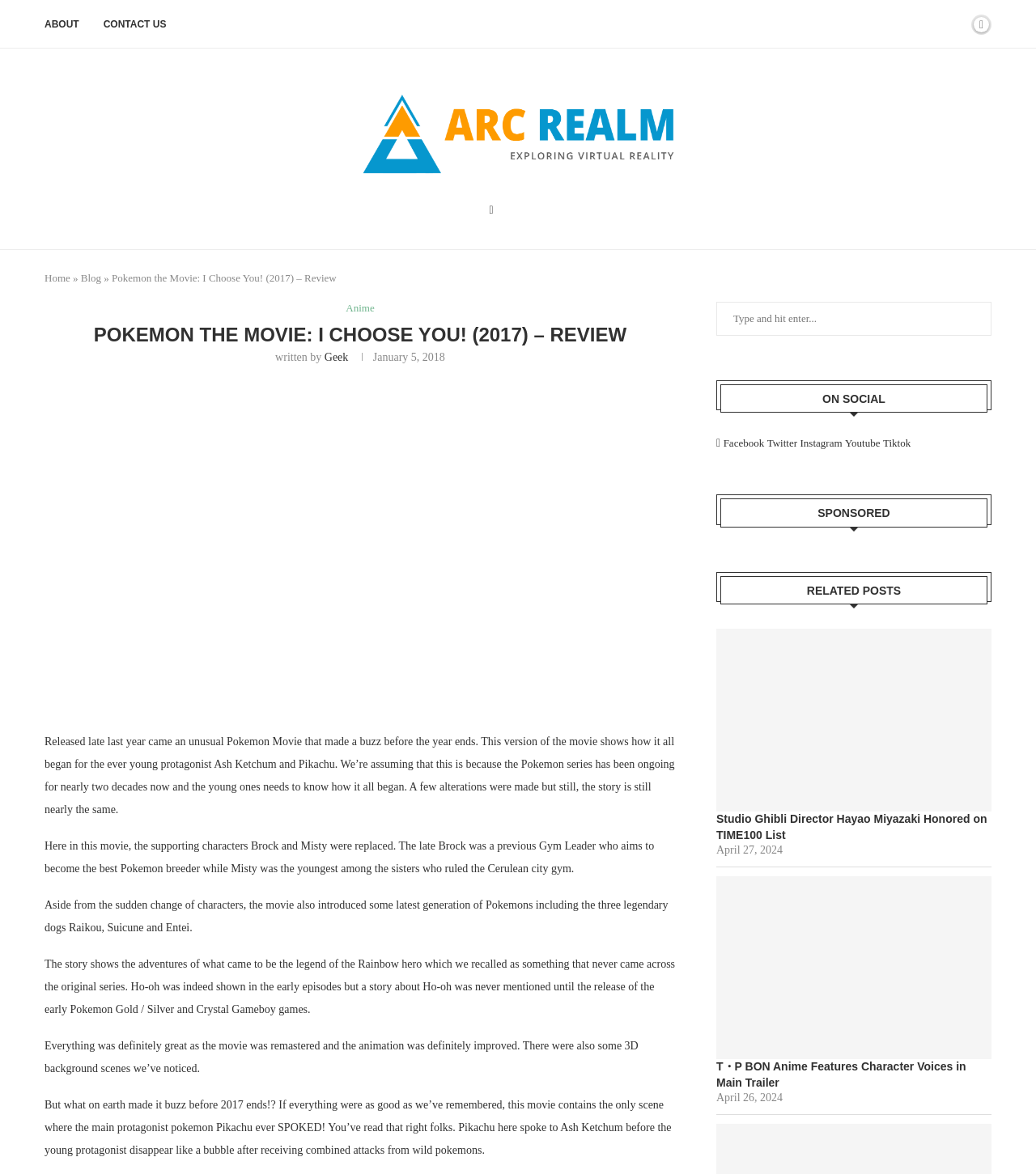Please specify the coordinates of the bounding box for the element that should be clicked to carry out this instruction: "view Laura Fisher Kaiser's homepage". The coordinates must be four float numbers between 0 and 1, formatted as [left, top, right, bottom].

None